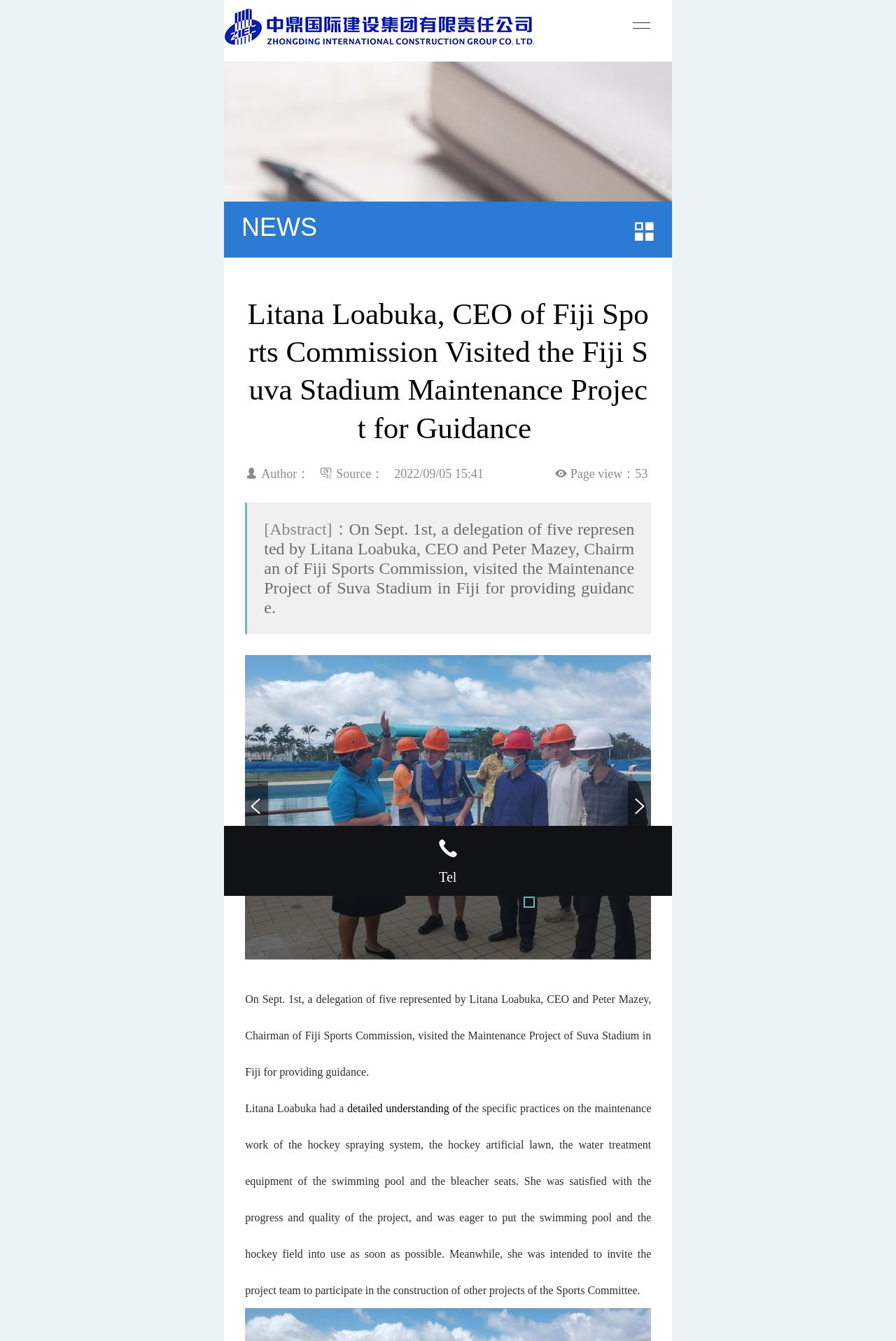How many people visited the project with Litana Loabuka?
Give a single word or phrase answer based on the content of the image.

Five